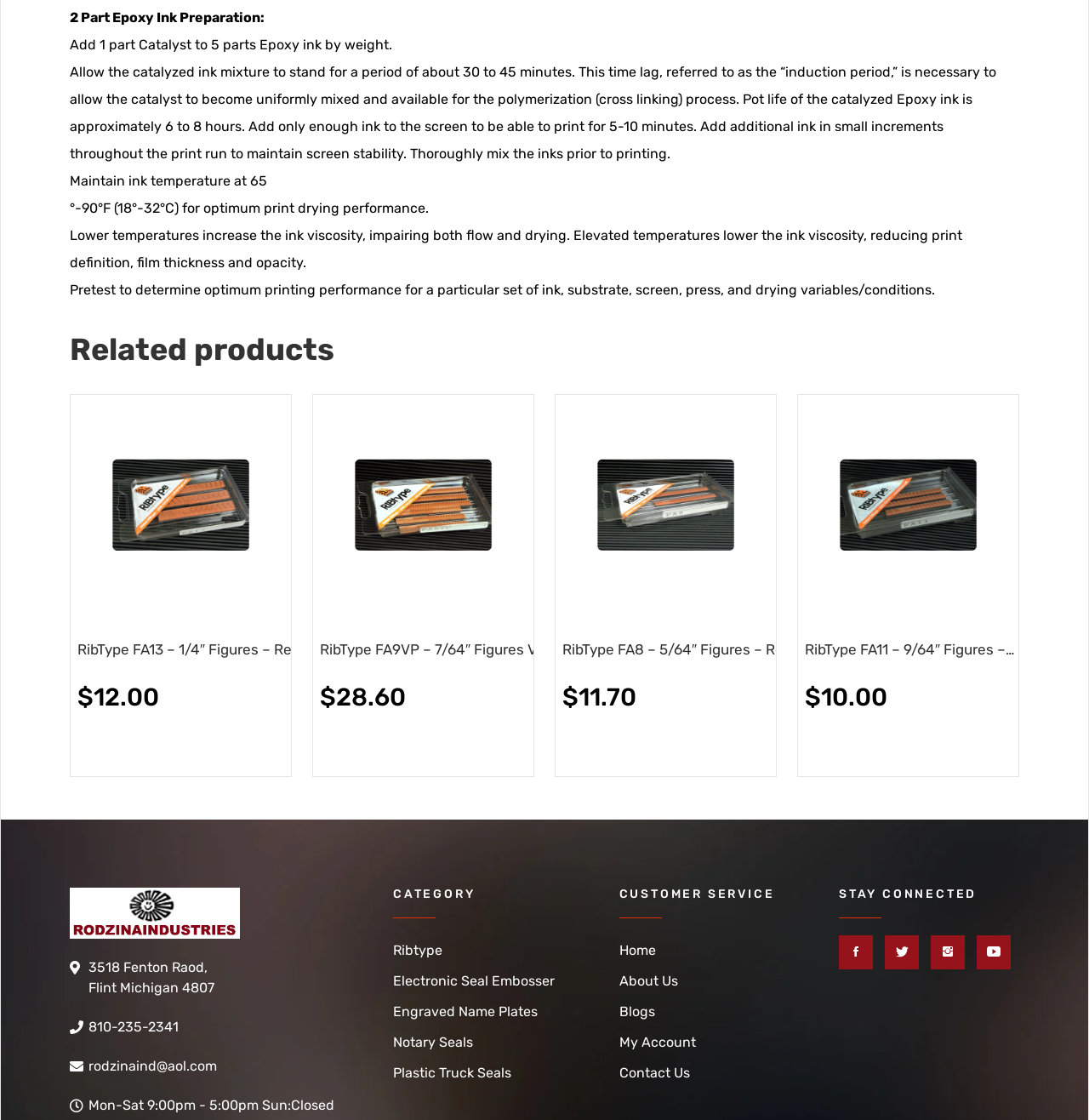Determine the bounding box coordinates of the section I need to click to execute the following instruction: "Contact us through phone number". Provide the coordinates as four float numbers between 0 and 1, i.e., [left, top, right, bottom].

[0.081, 0.908, 0.164, 0.926]